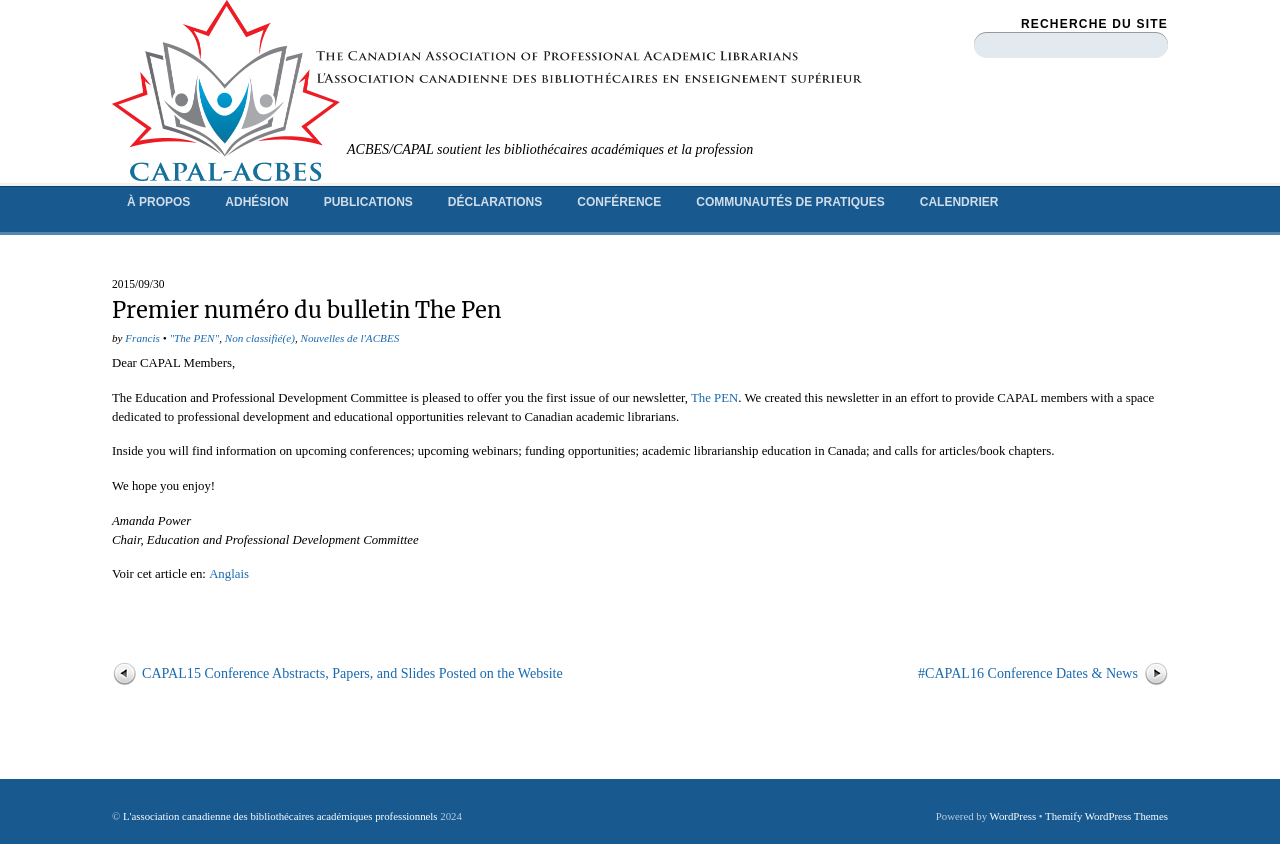Utilize the details in the image to thoroughly answer the following question: What is the name of the association?

I found the answer by looking at the top-left corner of the webpage, where there is a link with the text 'L'association canadienne des bibliothécaires académiques professionnels'. This link is likely to be the name of the association.